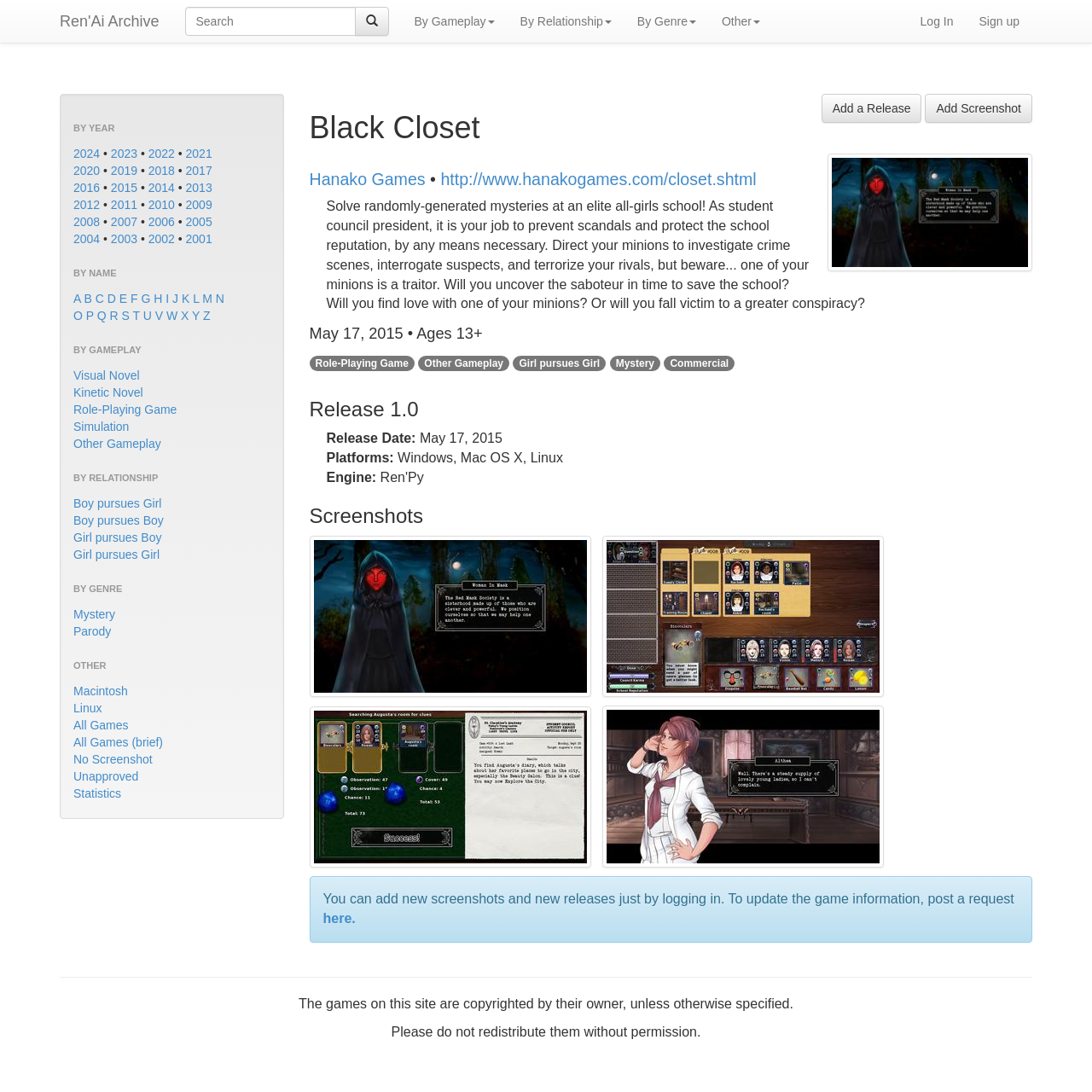What is the purpose of the search box?
Based on the image, respond with a single word or phrase.

Search